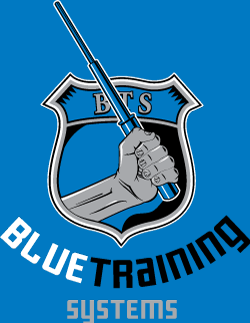What does the stylized graphic inside the shield represent?
Using the image, provide a concise answer in one word or a short phrase.

Raised fist gripping a baton